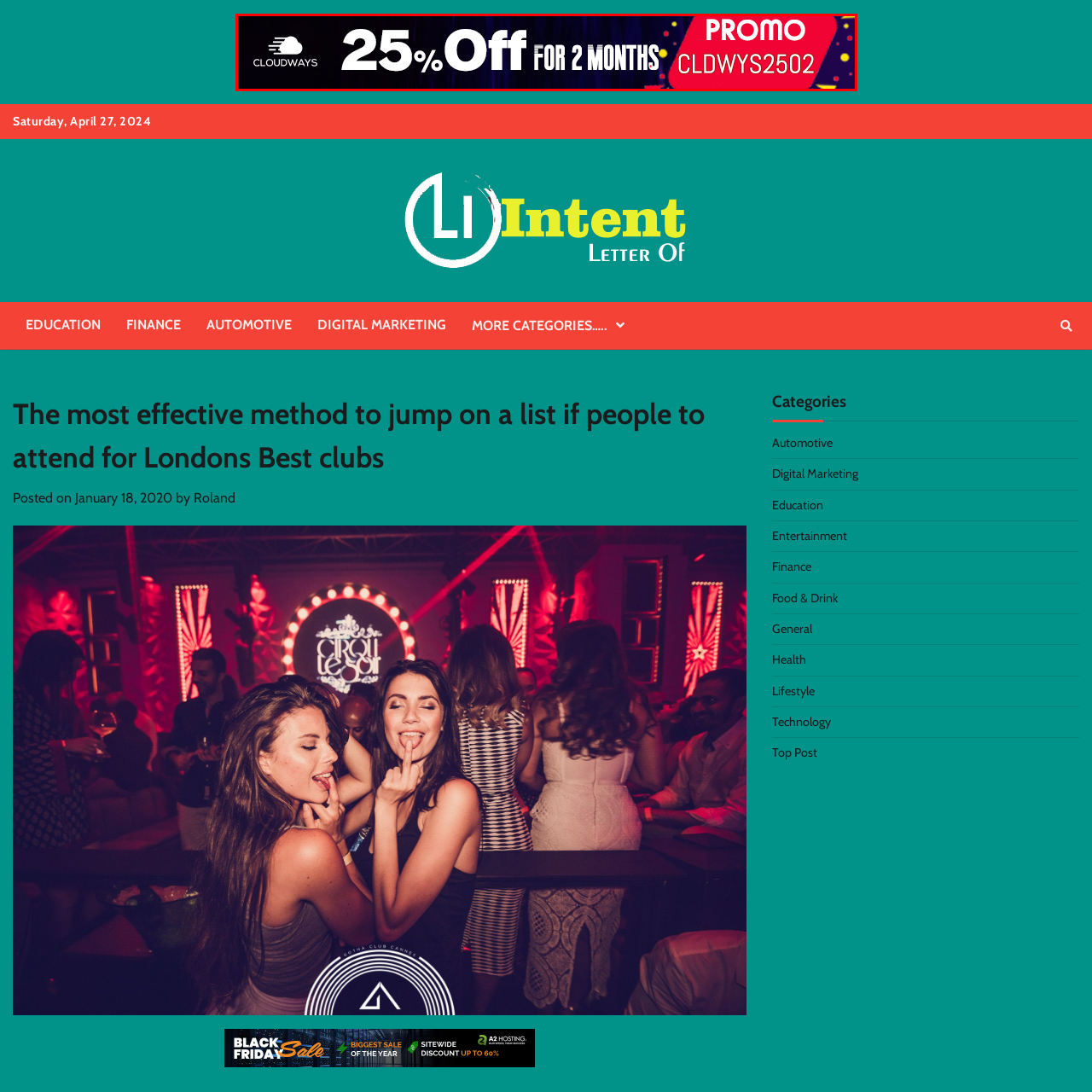Provide an in-depth description of the image within the red bounding box.

The image promotes a limited-time offer for Cloudways, showcasing a vibrant and eye-catching design. It highlights a 25% discount available for two months, encouraging potential customers to take advantage of this deal. The promotion features bold text that reads "25% Off FOR 2 MONTHS," emphasizing the savings. Additionally, it includes a promotional code "CLDWYS2502" for users to apply during their purchase. The overall aesthetic is dynamic, likely aiming to capture attention and drive engagement with a colorful background complemented by energizing graphics.